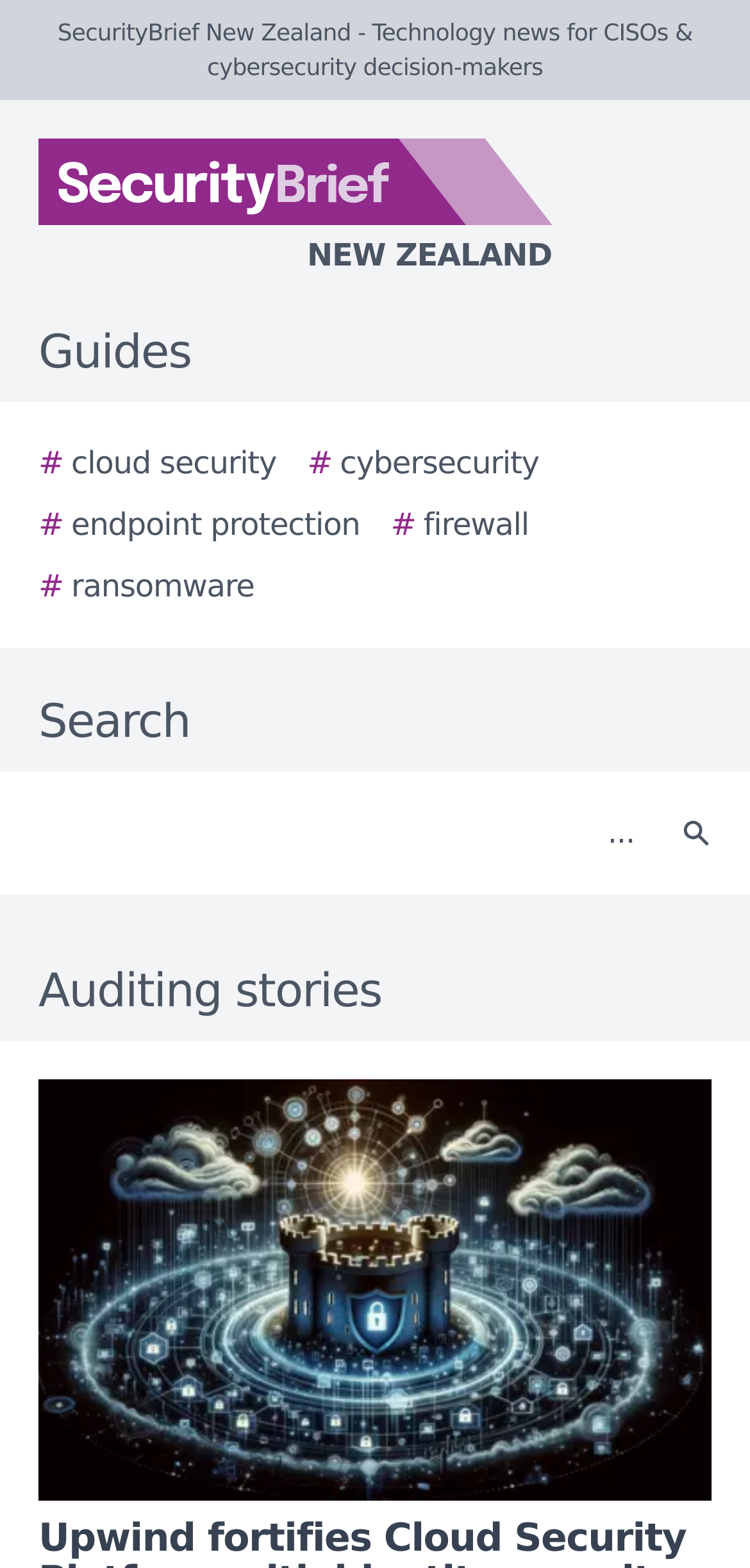Pinpoint the bounding box coordinates of the clickable element to carry out the following instruction: "Click on the Search button."

[0.877, 0.502, 0.979, 0.561]